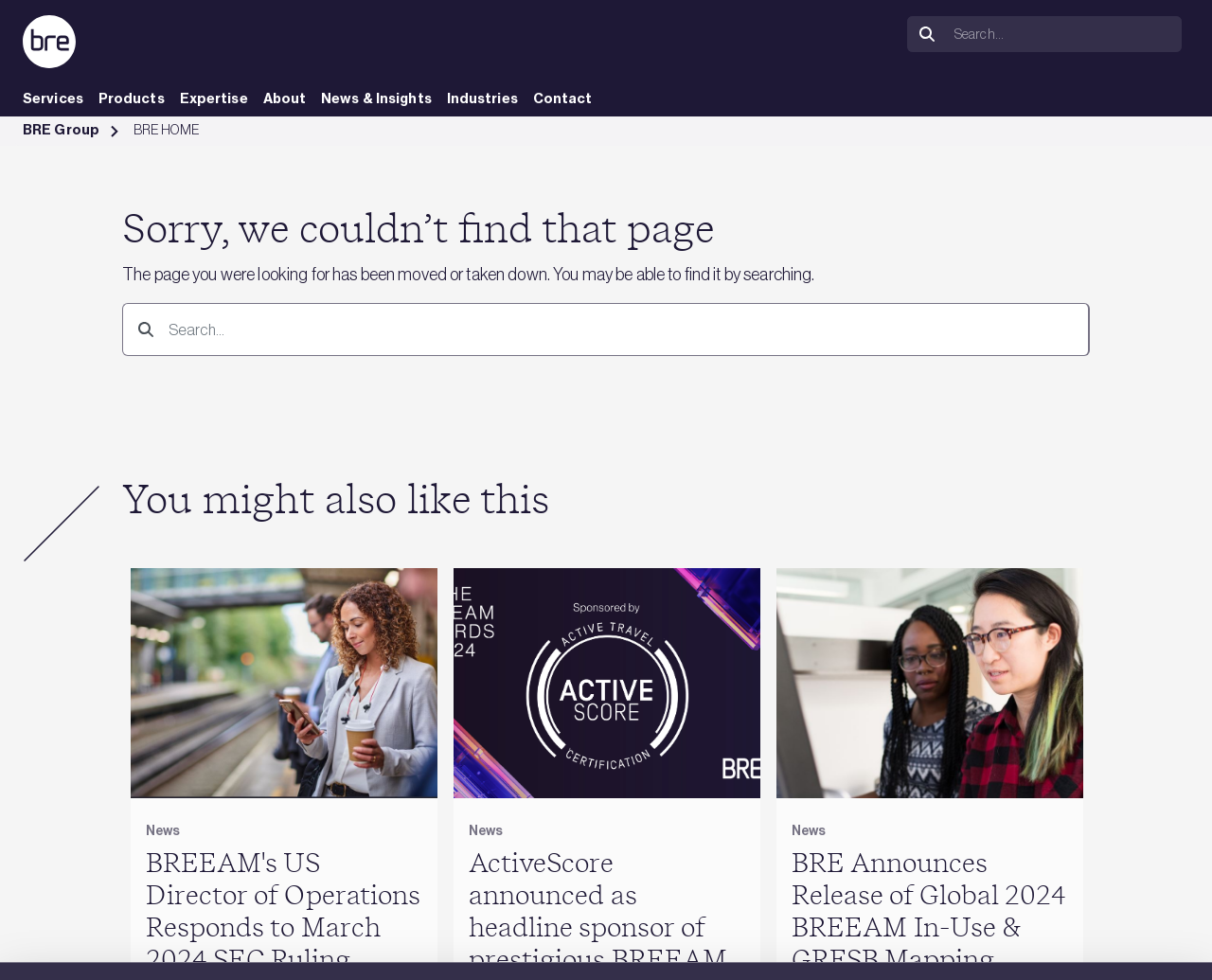Look at the image and give a detailed response to the following question: What is the purpose of the textbox?

The textbox is located next to a 'Search' button, indicating that its purpose is to input search queries. This is further supported by the presence of another 'Search' button and textbox at the bottom of the page.